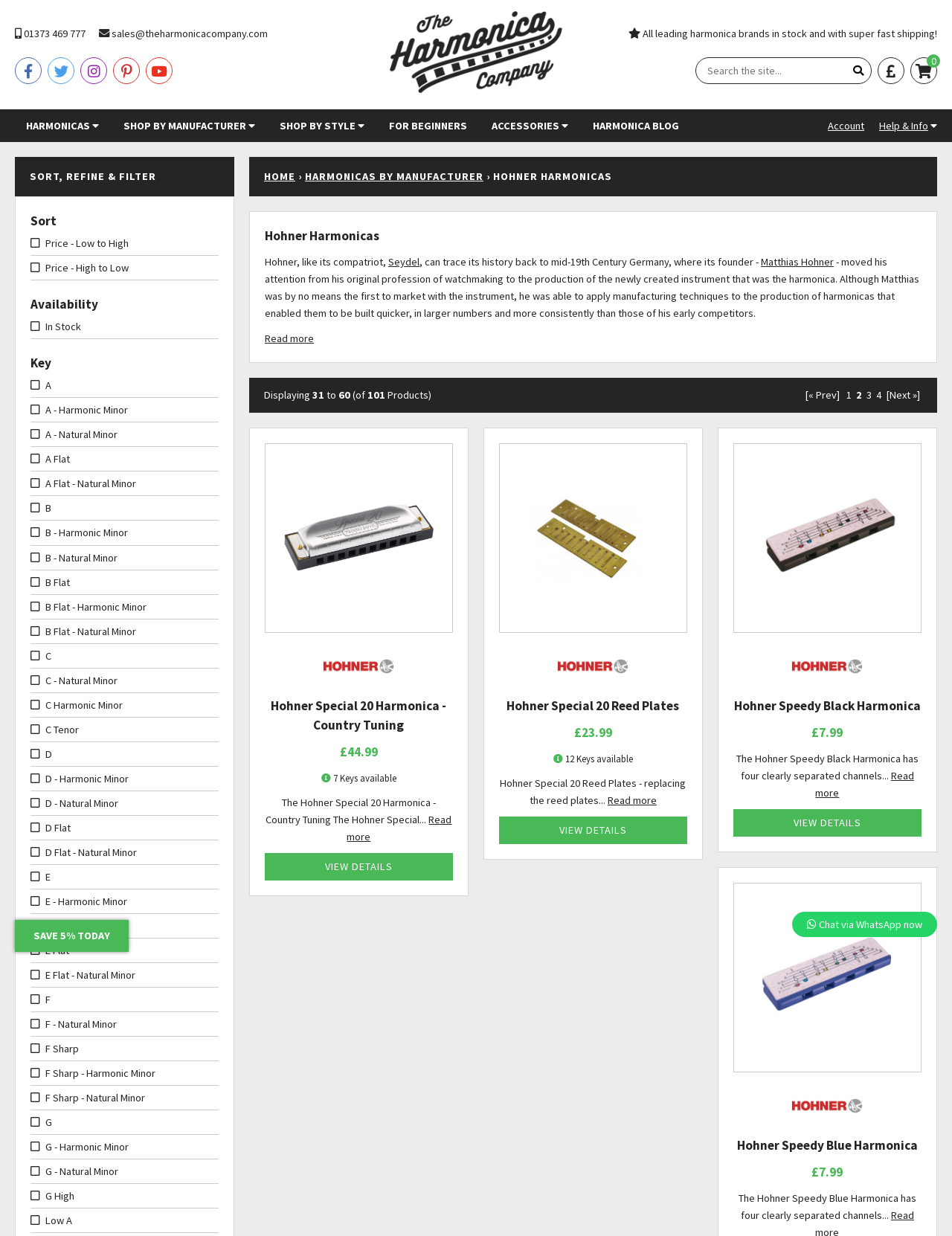What is the link to the account page?
Look at the screenshot and respond with a single word or phrase.

Account